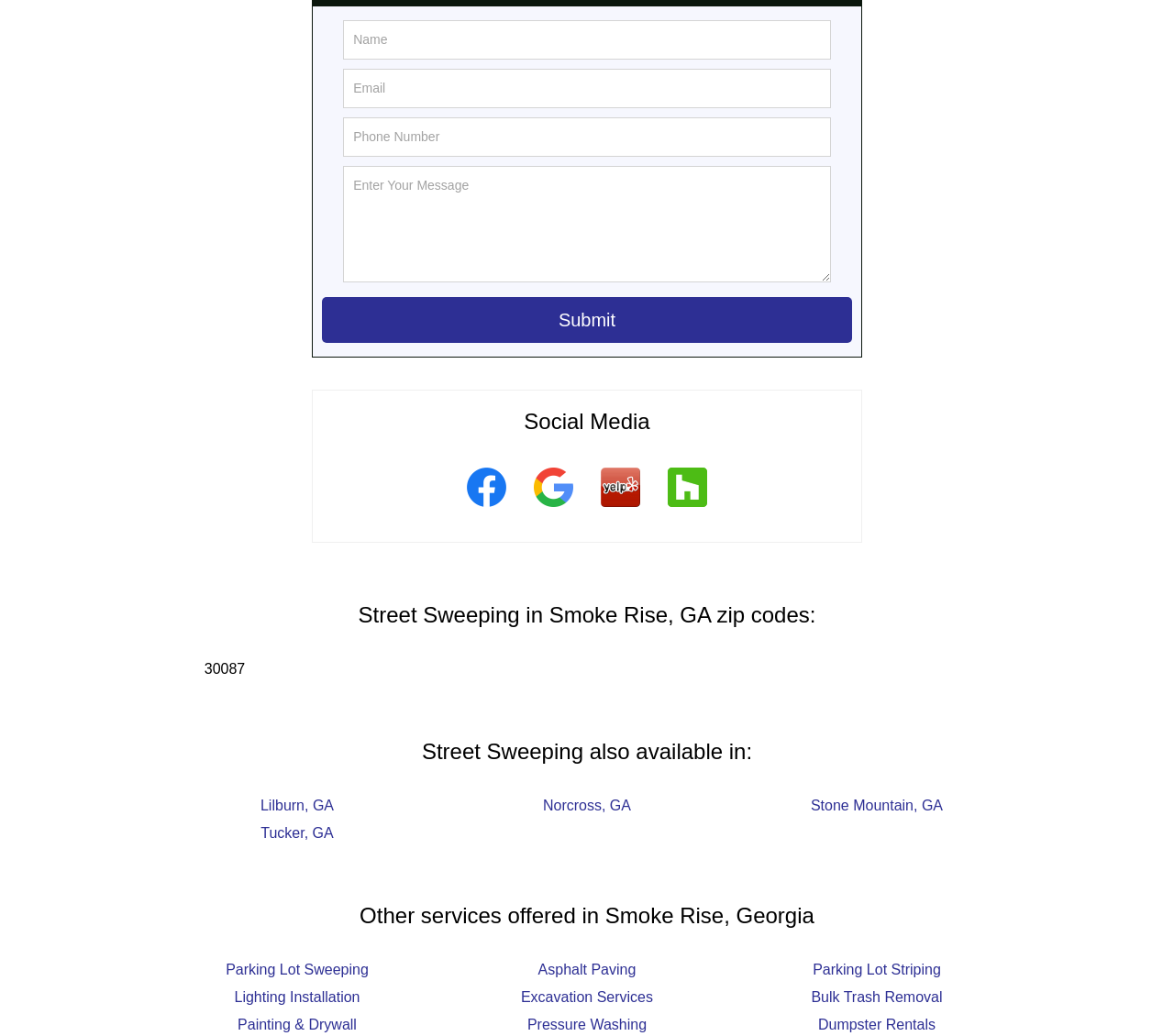Find and provide the bounding box coordinates for the UI element described with: "title="Houzz"".

[0.557, 0.482, 0.614, 0.501]